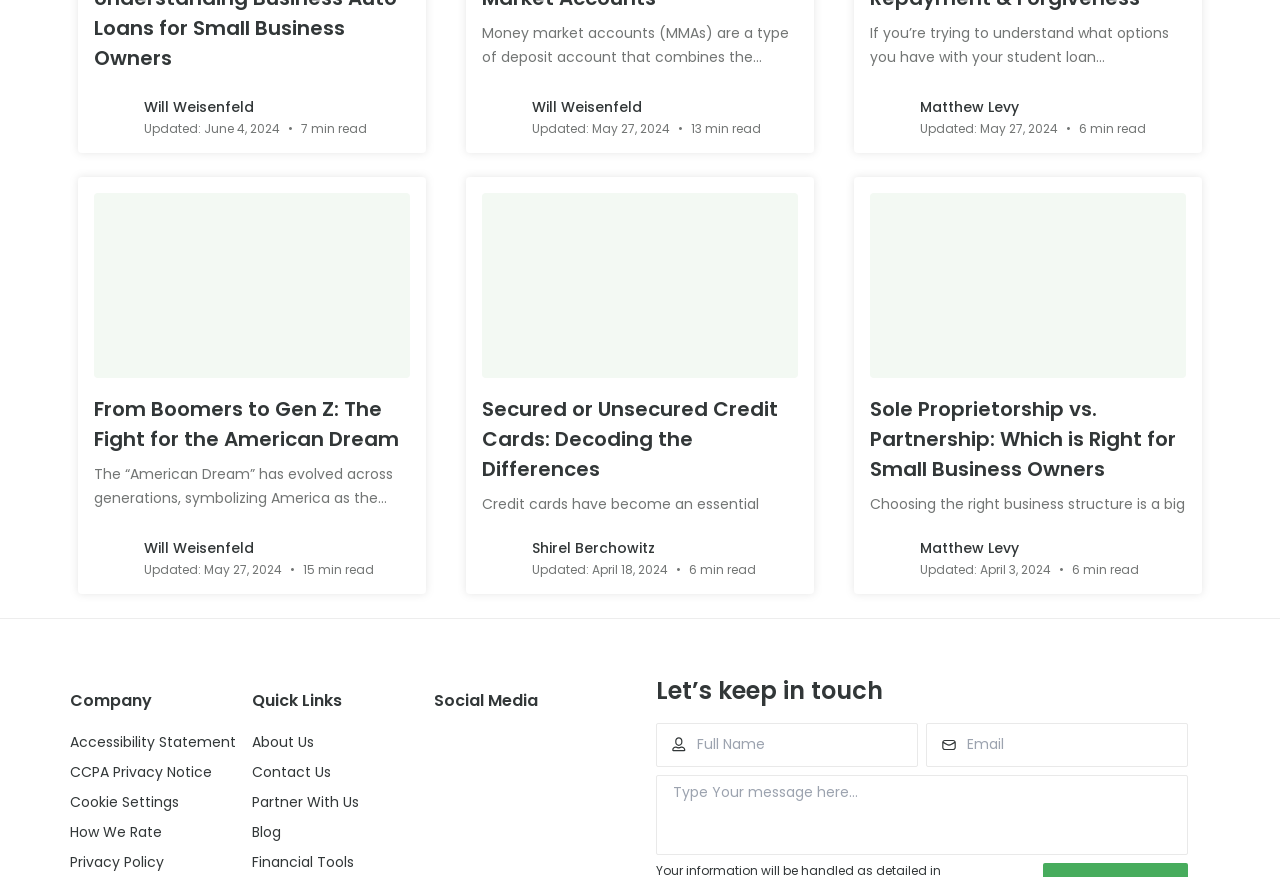Please locate the bounding box coordinates of the region I need to click to follow this instruction: "Learn more about Will Weisenfeld".

[0.073, 0.108, 0.106, 0.156]